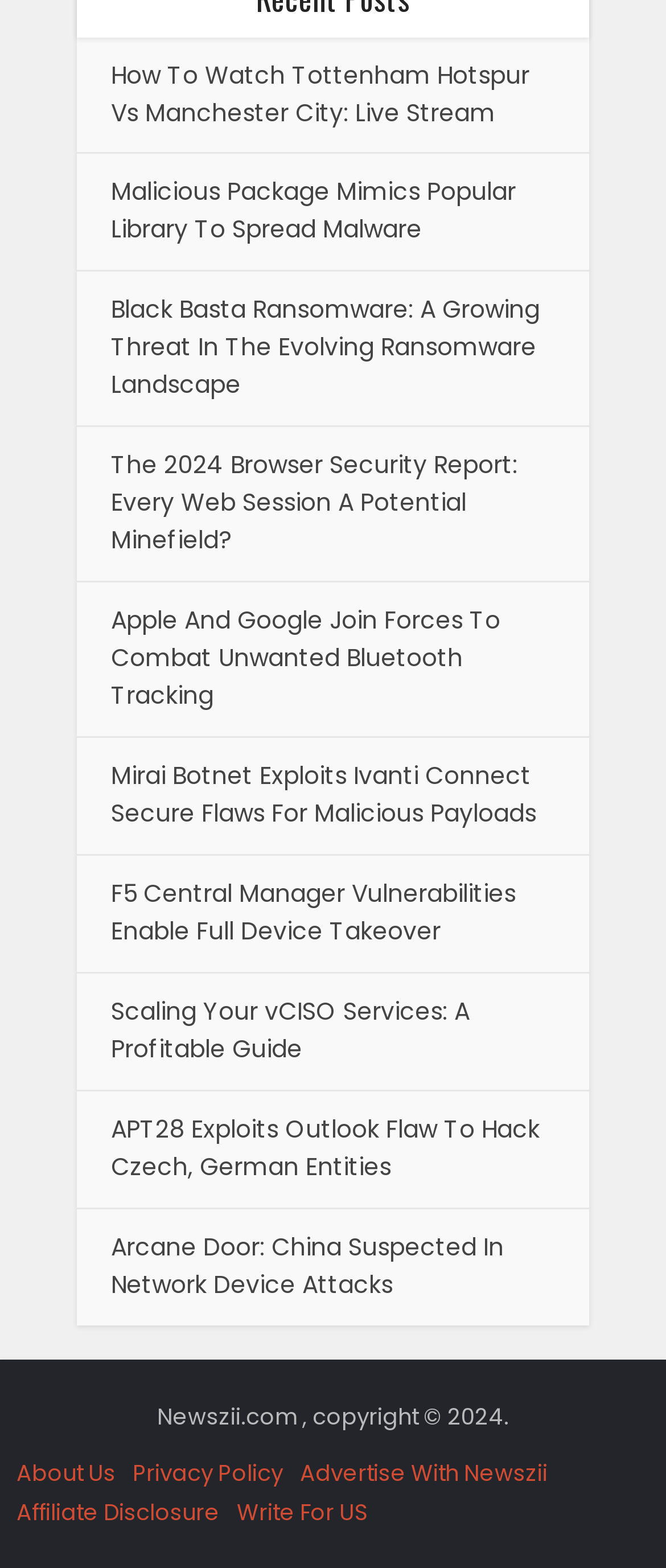Locate the bounding box coordinates of the segment that needs to be clicked to meet this instruction: "Learn about malicious package mimicking popular library to spread malware".

[0.167, 0.112, 0.774, 0.157]